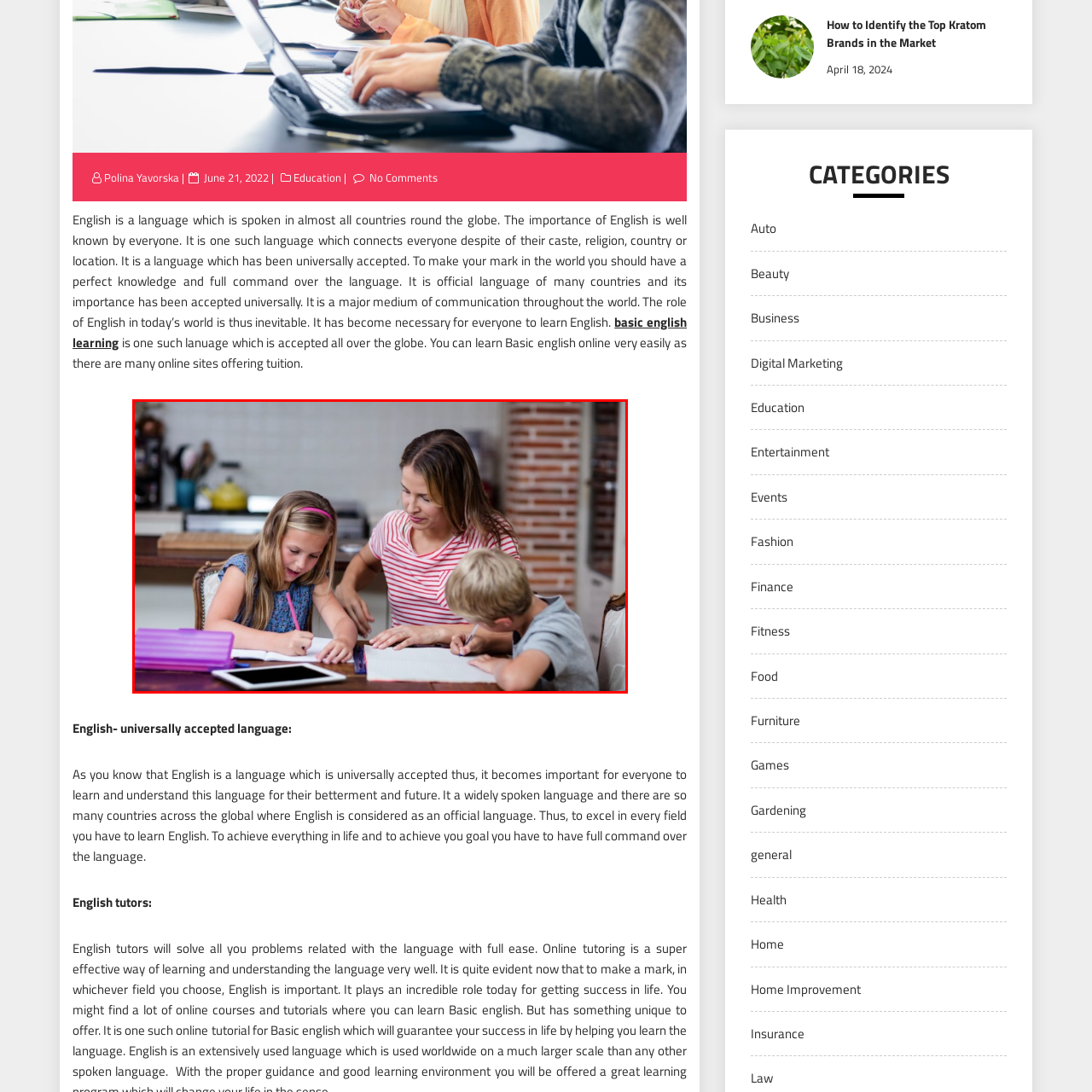Describe in detail the elements and actions shown in the image within the red-bordered area.

In a warm and inviting kitchen setting, a mother is engaged in a supportive learning experience with her two children. The young girl, focused and determined, is diligently writing in her notebook, while her younger brother mirrors her effort, pen in hand, ready to contribute. The mother leans in attentively, providing guidance and encouragement. Brightly colored stationery, including a pink pencil case and a tablet, signify an interactive and modern educational approach. The casual yet cozy atmosphere, enhanced by the homey kitchen backdrop, highlights the importance of family bonding and learning together. This scene captures a moment of nurturing education, where creativity and support flourish.